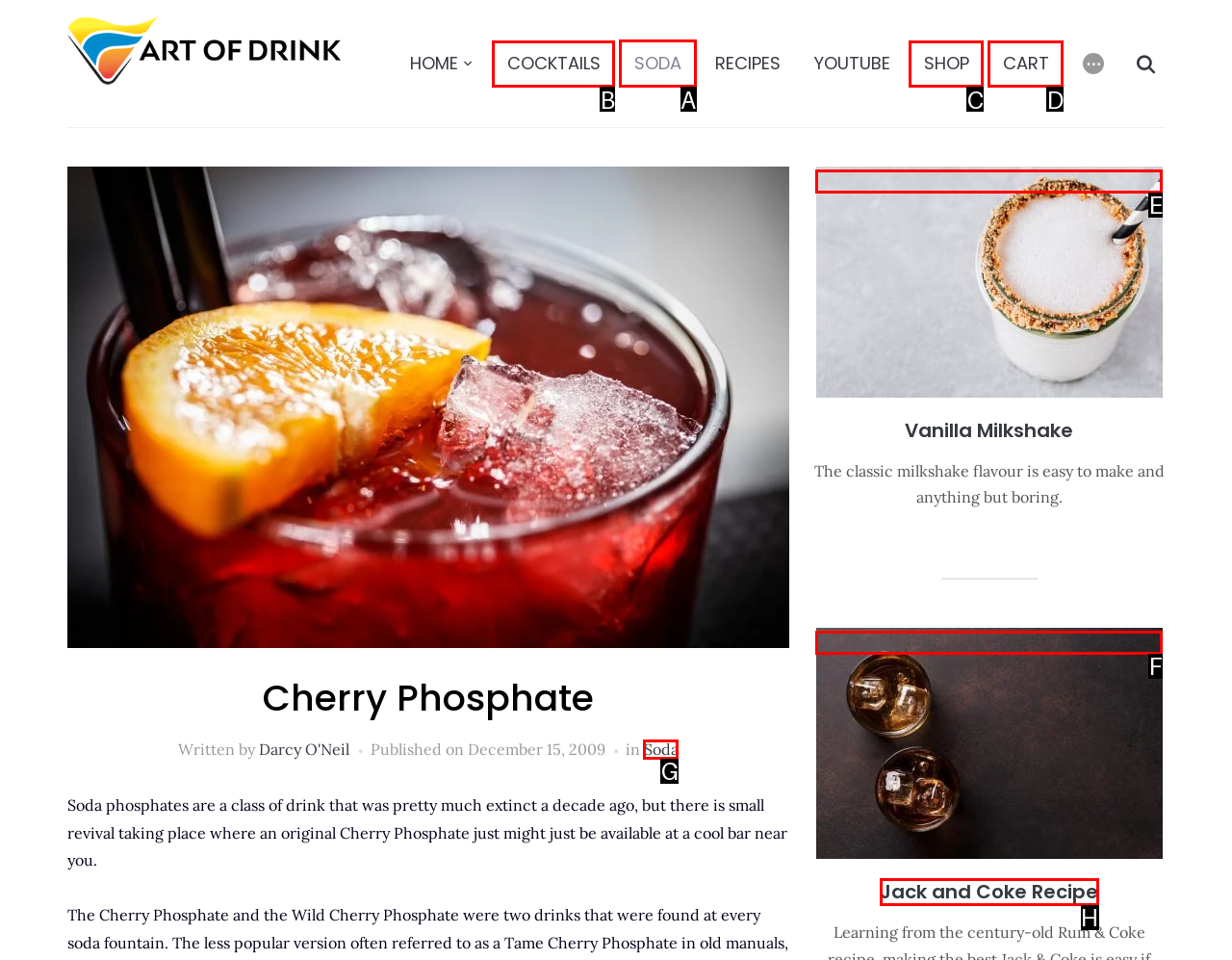Pick the right letter to click to achieve the task: Visit the 'Soda' category
Answer with the letter of the correct option directly.

A